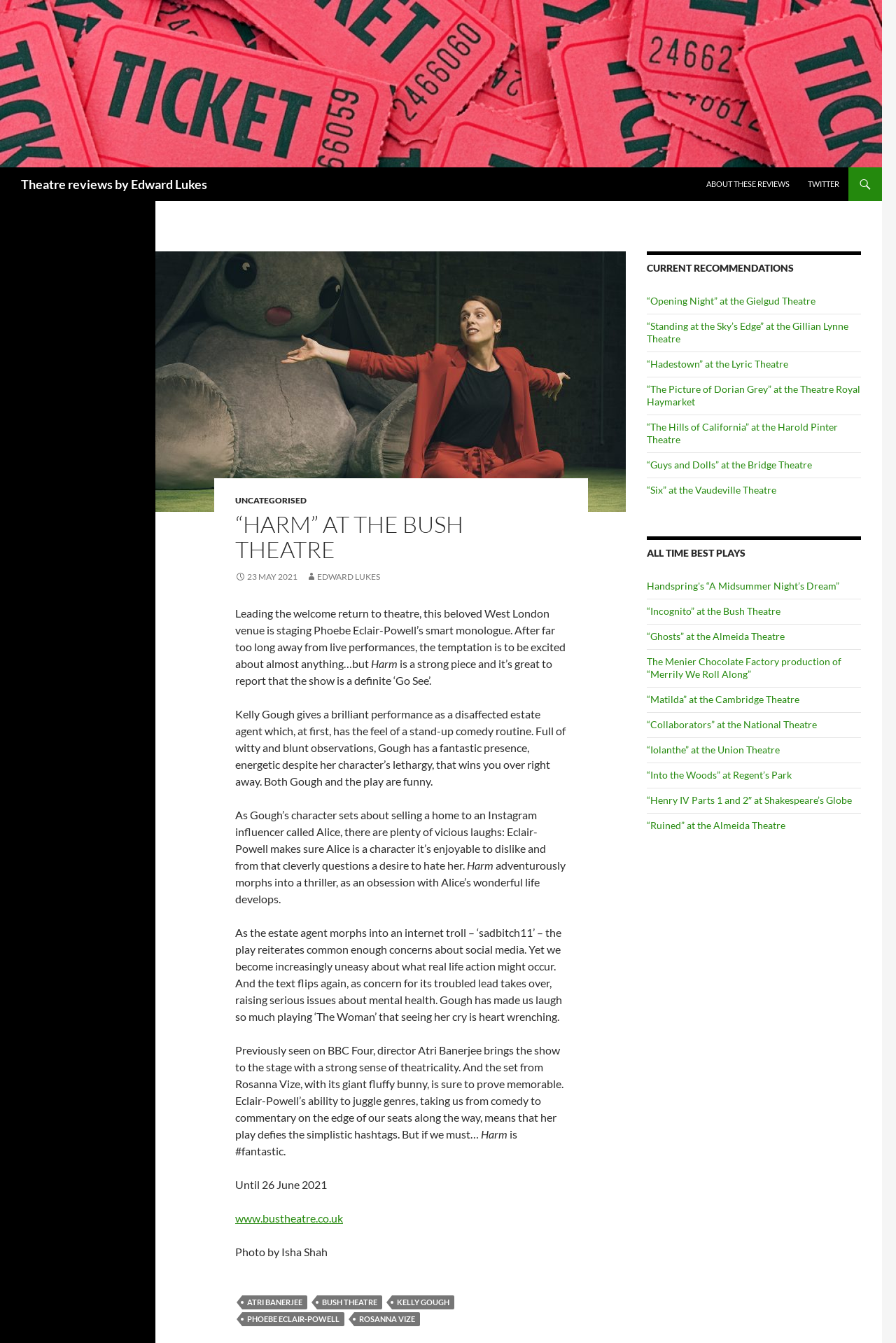Bounding box coordinates are specified in the format (top-left x, top-left y, bottom-right x, bottom-right y). All values are floating point numbers bounded between 0 and 1. Please provide the bounding box coordinate of the region this sentence describes: “Hadestown” at the Lyric Theatre

[0.722, 0.266, 0.88, 0.275]